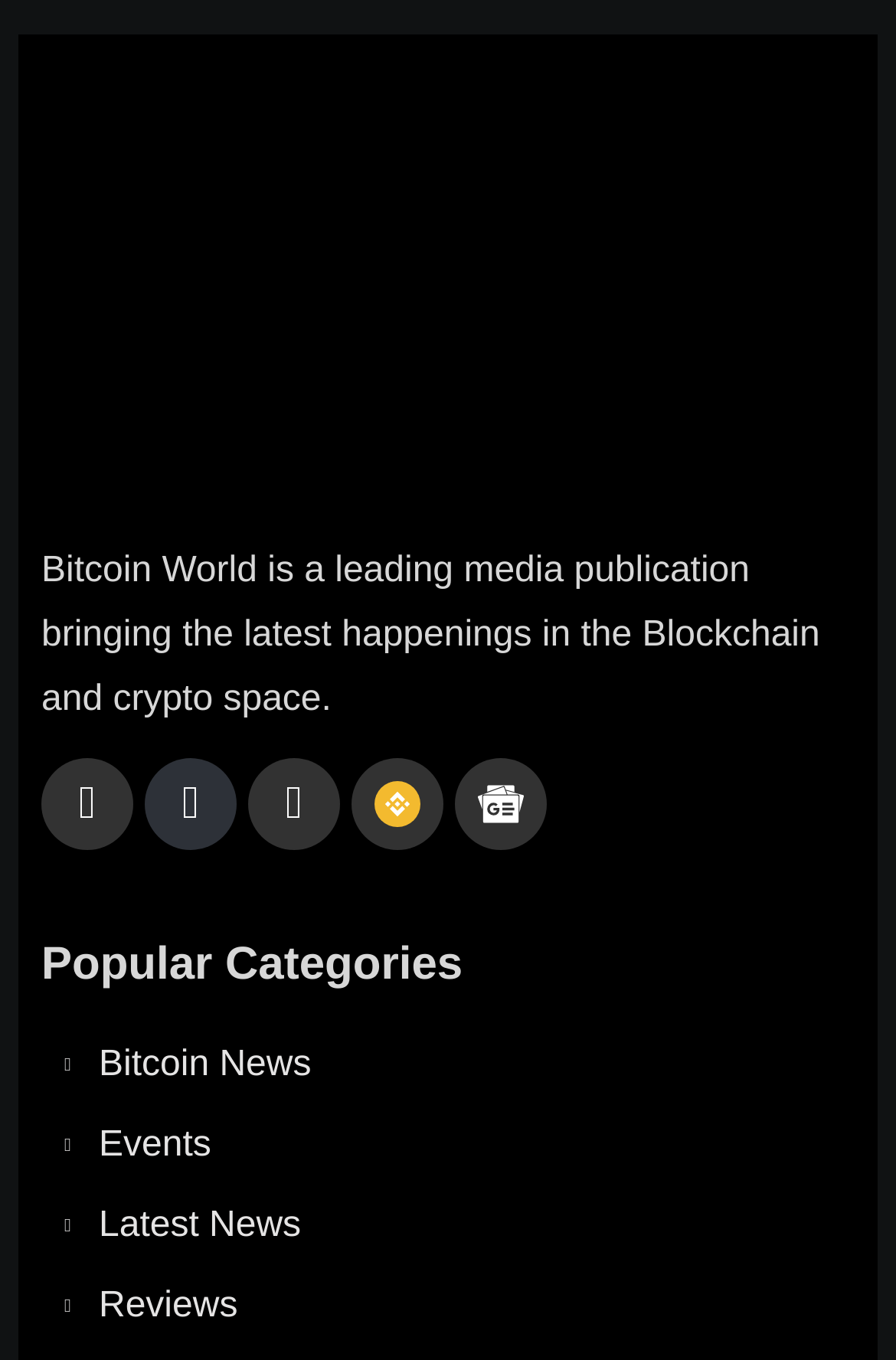Please determine the bounding box coordinates of the element to click in order to execute the following instruction: "Read Latest News". The coordinates should be four float numbers between 0 and 1, specified as [left, top, right, bottom].

[0.072, 0.878, 0.928, 0.926]